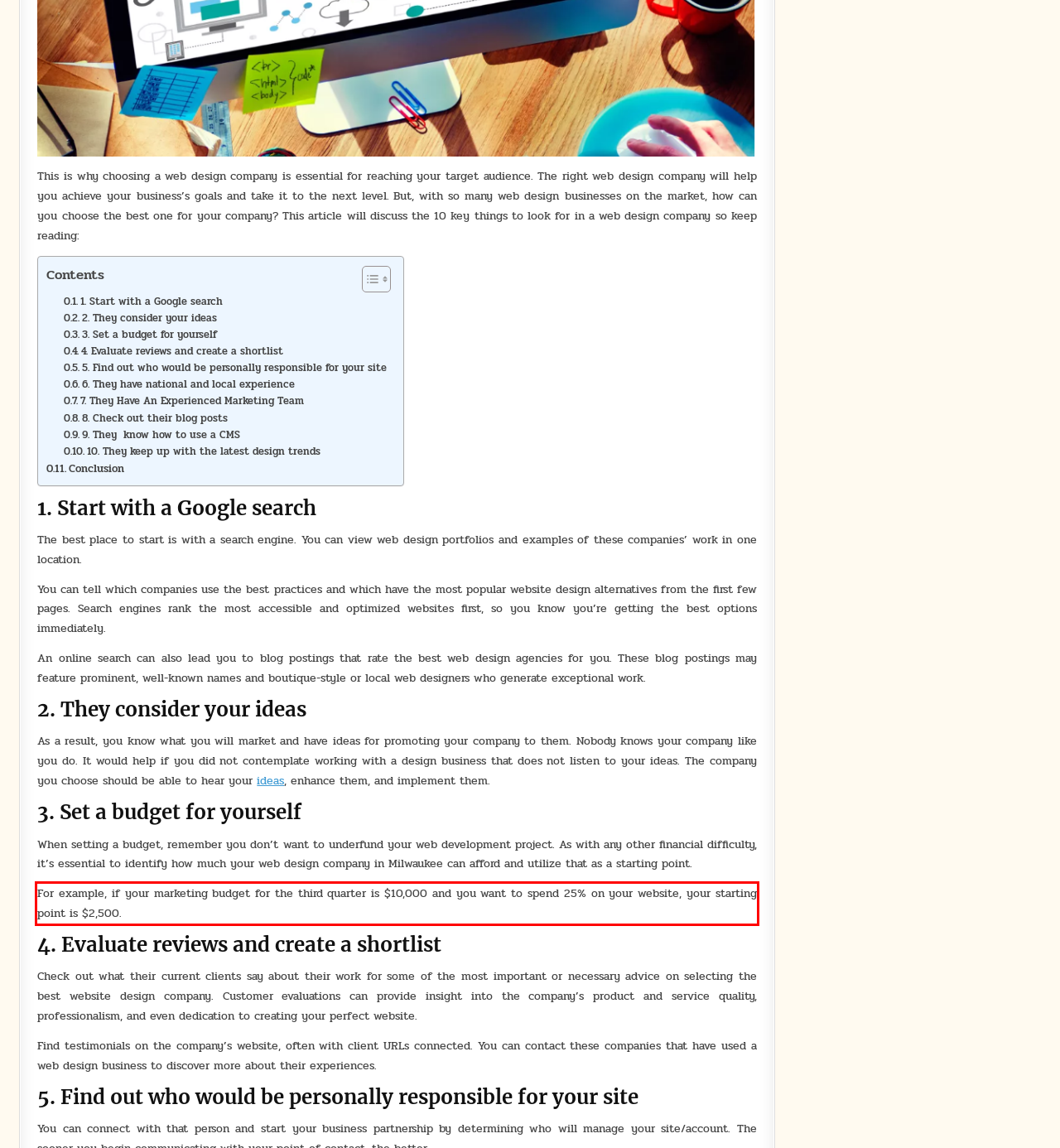Examine the webpage screenshot and use OCR to recognize and output the text within the red bounding box.

For example, if your marketing budget for the third quarter is $10,000 and you want to spend 25% on your website, your starting point is $2,500.